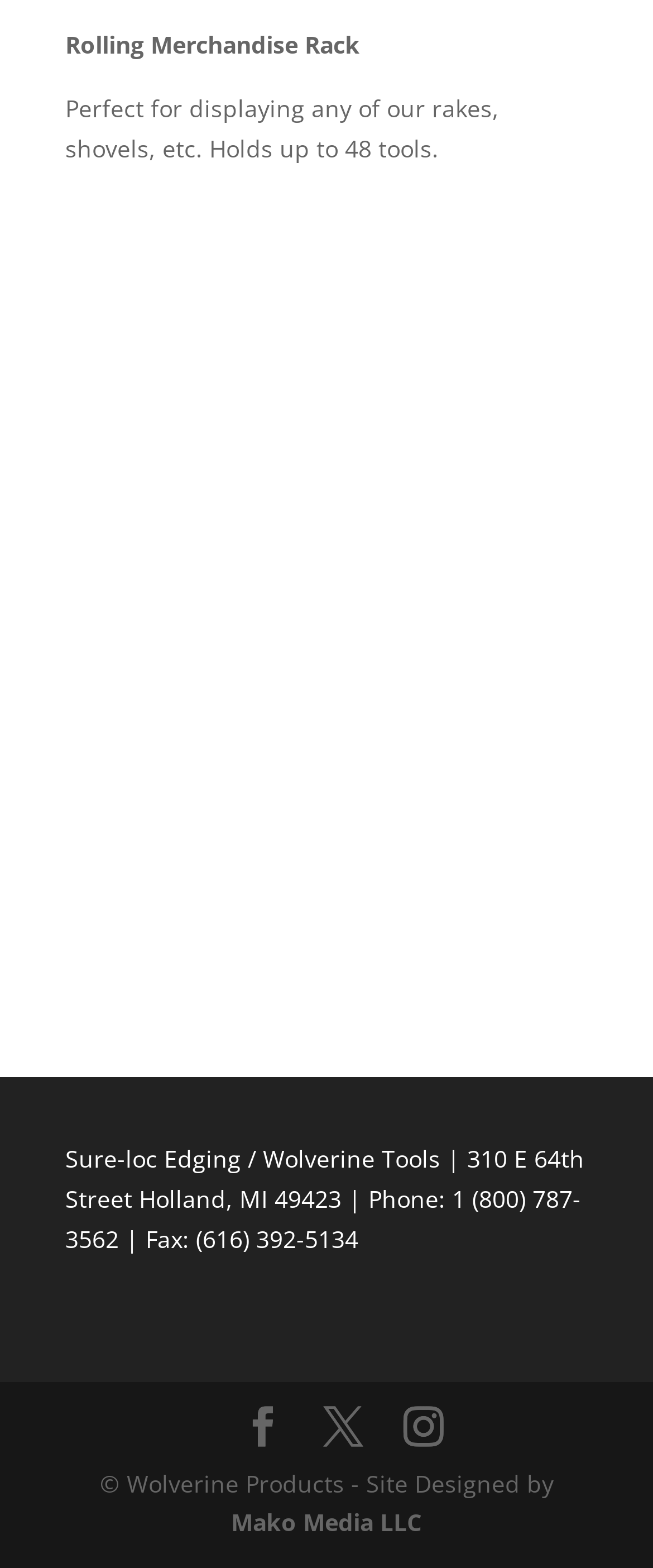What is the name of the product displayed?
Using the visual information from the image, give a one-word or short-phrase answer.

Rolling Merchandise Rack